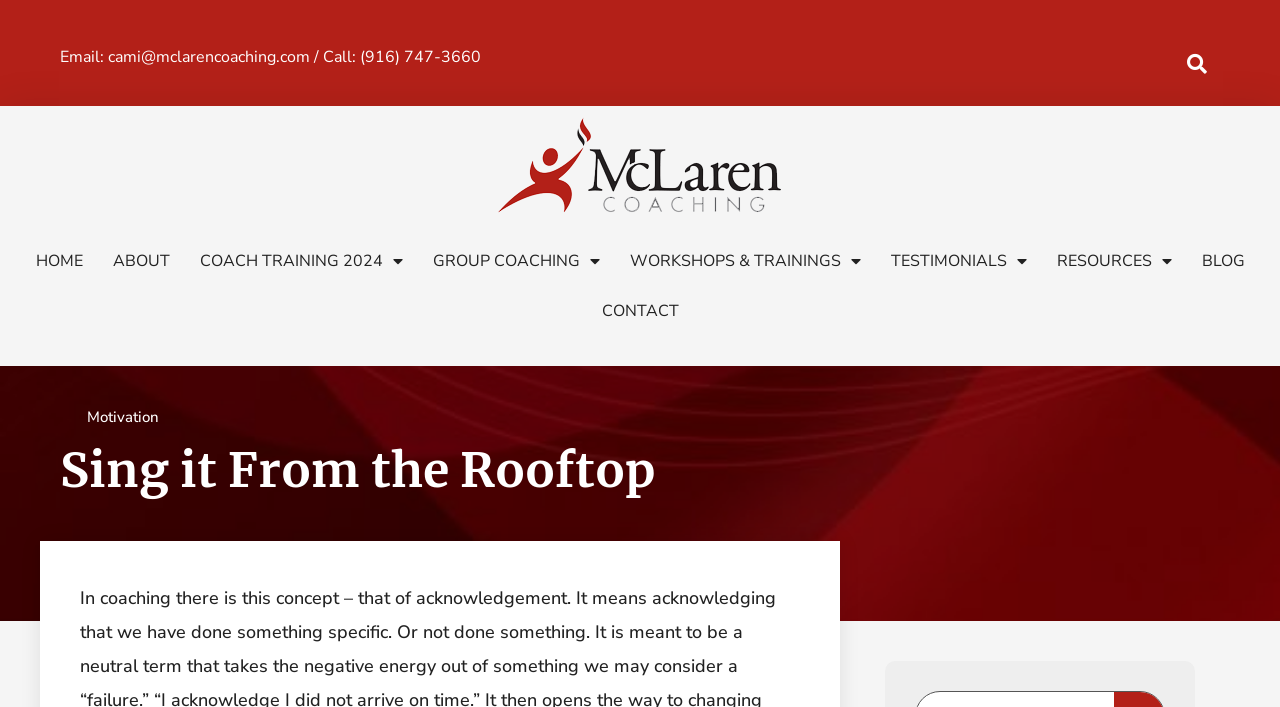Create a full and detailed caption for the entire webpage.

The webpage appears to be a coaching website, specifically McLaren Coaching, with a focus on personal development and success. At the top left corner, there is a section with contact information, including an email address and phone number. 

To the right of the contact information, there is a navigation menu with several links, including "HOME", "ABOUT", "COACH TRAINING 2024", "GROUP COACHING", "WORKSHOPS & TRAININGS", "TESTIMONIALS", "RESOURCES", "BLOG", and "CONTACT". Some of these links have dropdown menus, indicated by the uf0d7 symbol.

Below the navigation menu, there is a prominent logo of McLaren Coaching, which is an image. 

In the main content area, there is a heading that reads "Sing it From the Rooftop", which is likely the title of a blog post or article. The meta description suggests that the content may be related to the concept of acknowledgement in coaching.

At the top right corner, there is a search button, and below it, there is a link to "Motivation".